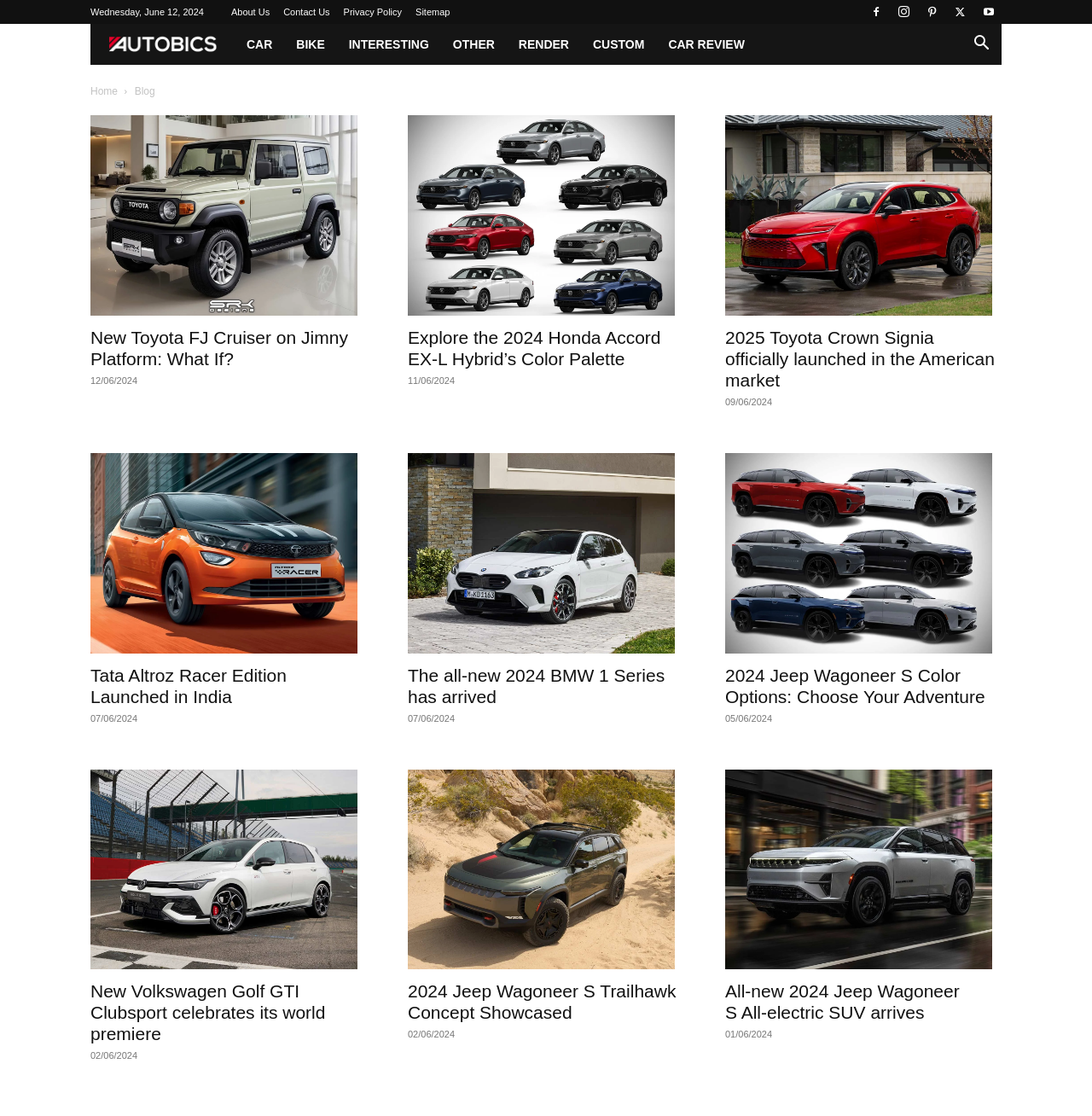What is the date of the current webpage?
Based on the image, answer the question with as much detail as possible.

The date of the current webpage can be found at the top of the page, where it is displayed as 'Wednesday, June 12, 2024'.